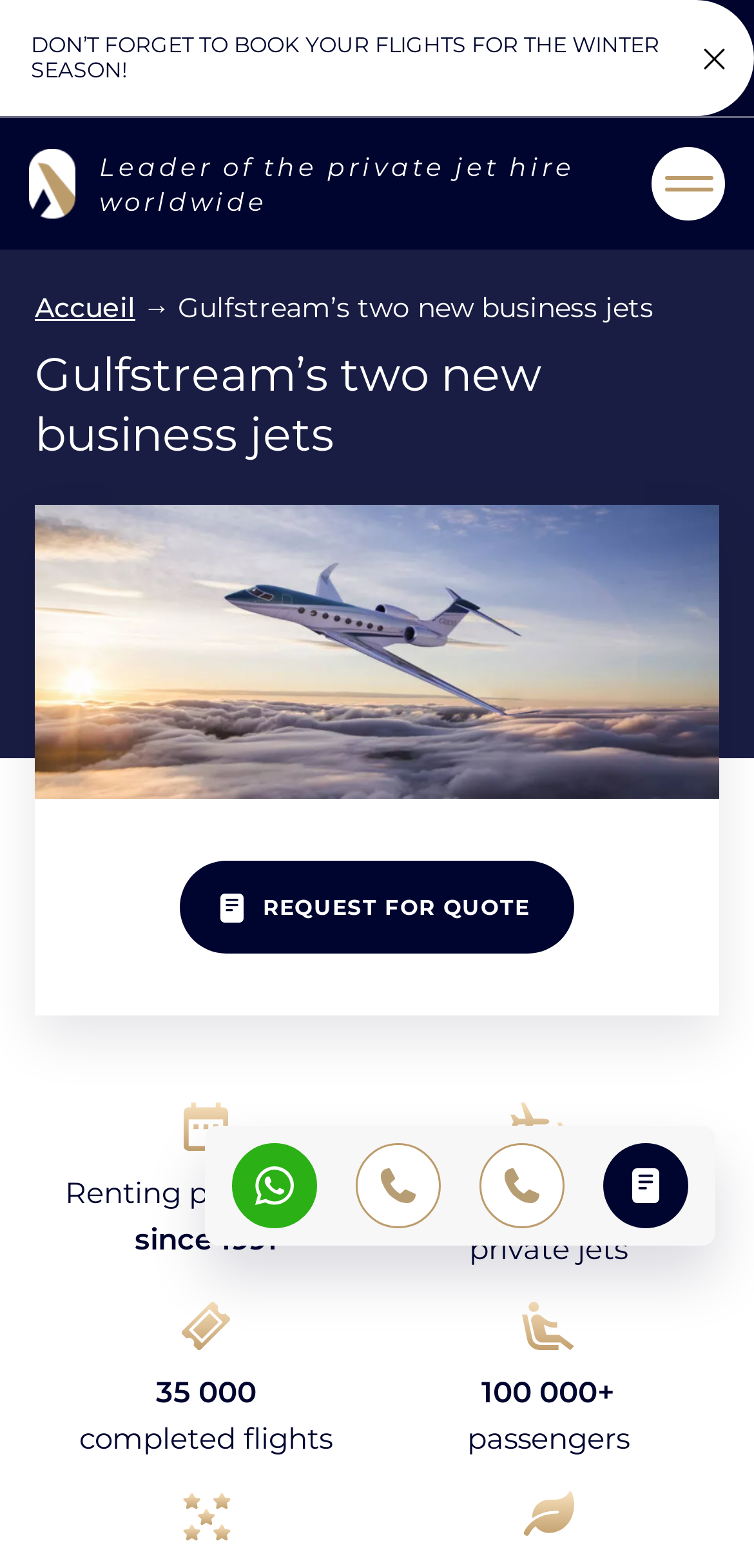Please determine the bounding box coordinates of the clickable area required to carry out the following instruction: "Share the article". The coordinates must be four float numbers between 0 and 1, represented as [left, top, right, bottom].

None